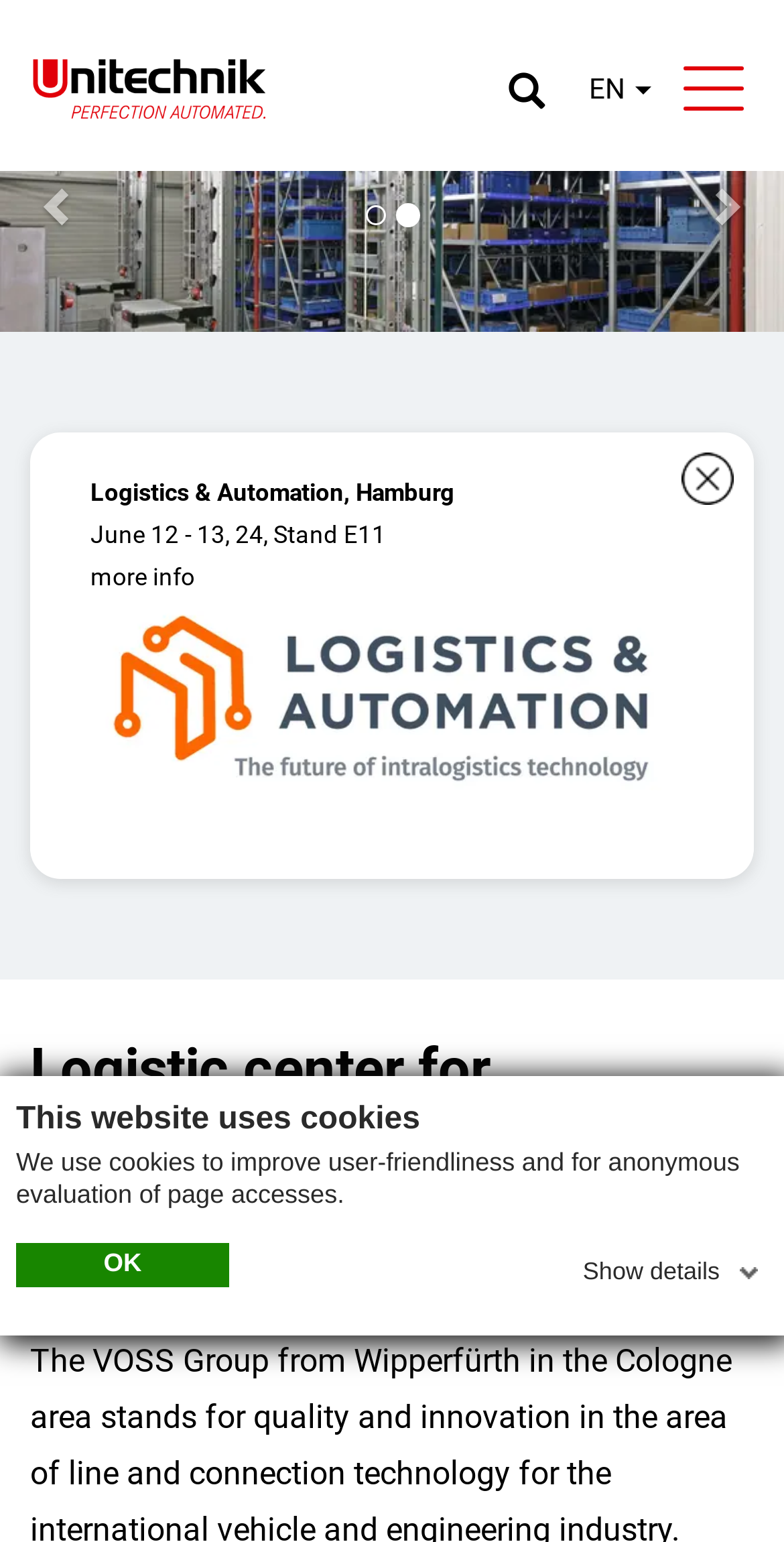Answer the following query concisely with a single word or phrase:
What is the location of the logistics center?

Hamburg